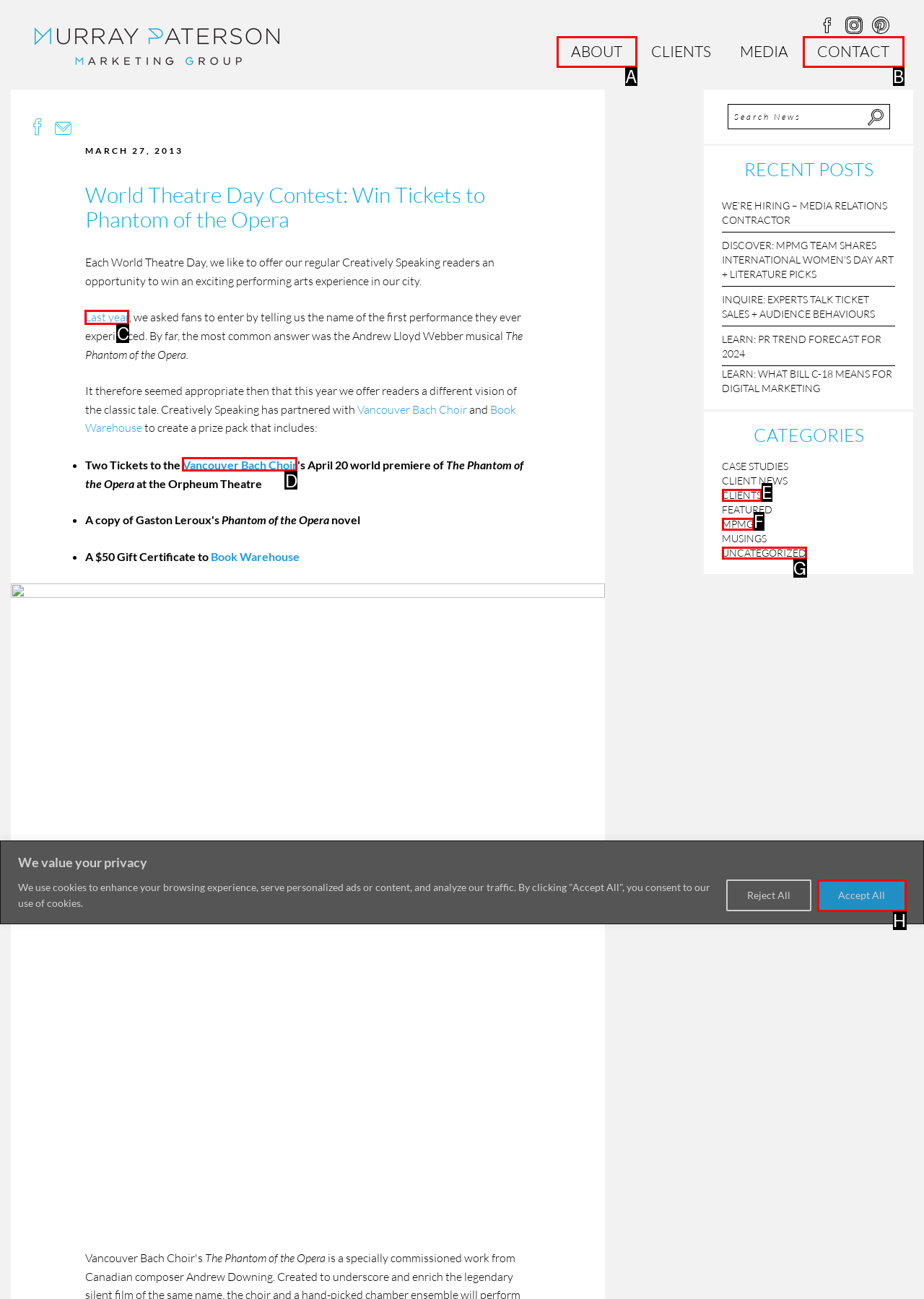Using the provided description: Accept All, select the HTML element that corresponds to it. Indicate your choice with the option's letter.

H